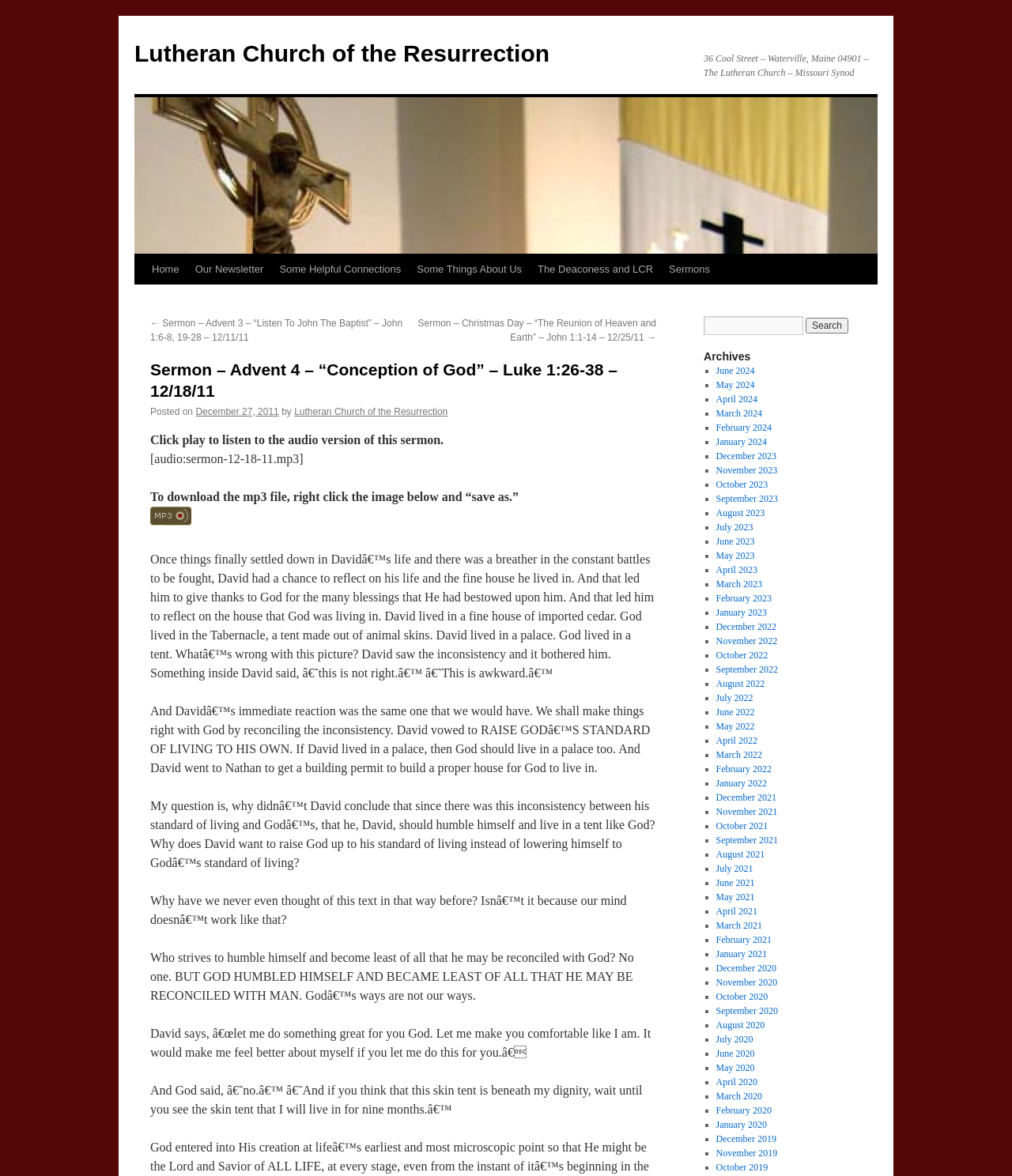Specify the bounding box coordinates of the area that needs to be clicked to achieve the following instruction: "Search for something".

[0.695, 0.269, 0.794, 0.285]